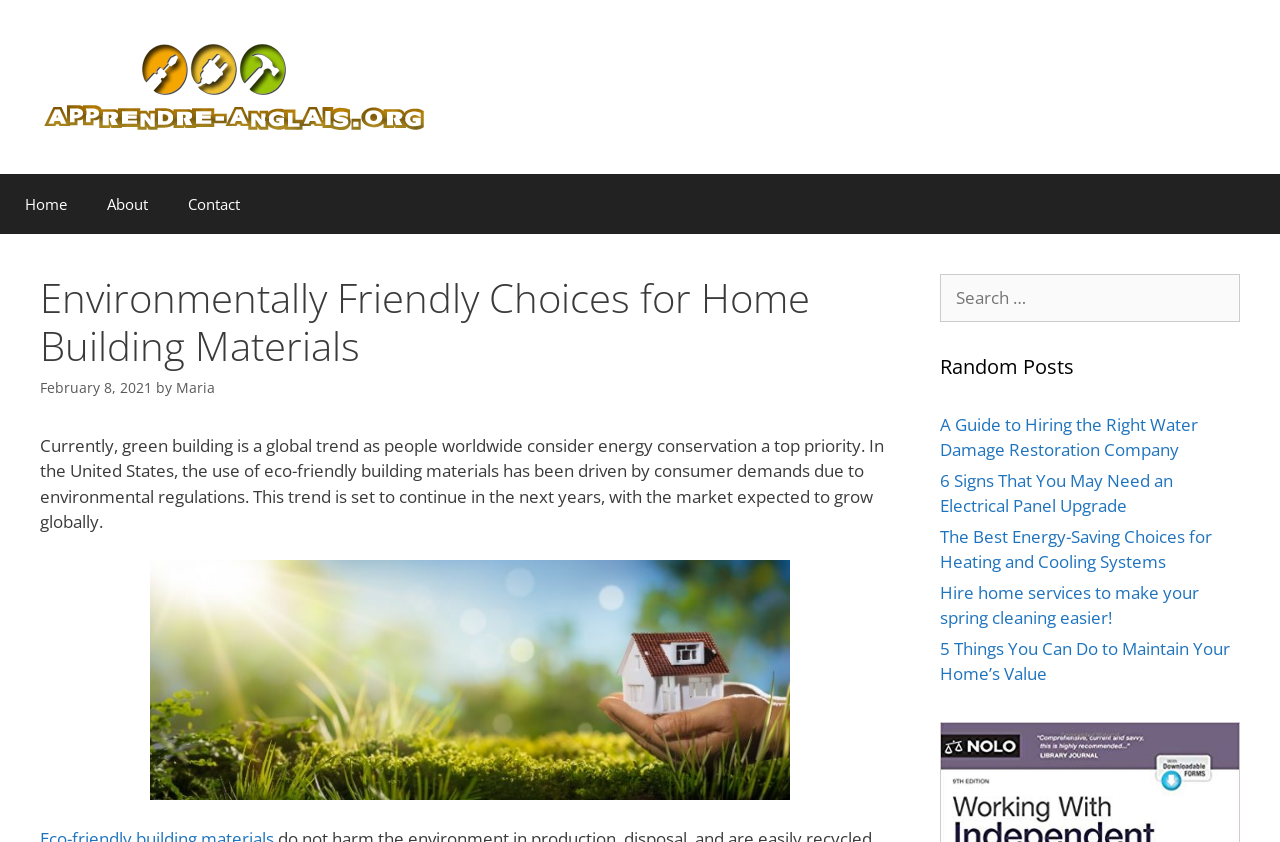Determine the bounding box coordinates of the element that should be clicked to execute the following command: "Learn about 'Take Shape For Life'".

None